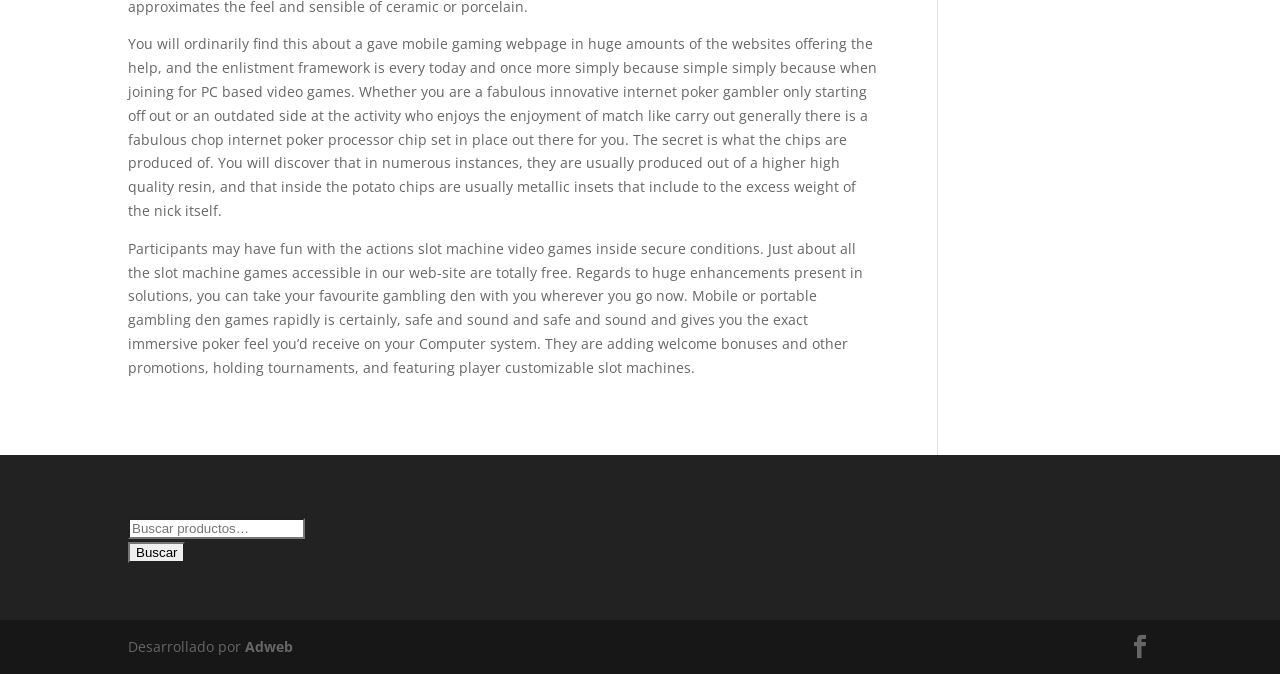Provide the bounding box coordinates of the HTML element this sentence describes: "Facebook". The bounding box coordinates consist of four float numbers between 0 and 1, i.e., [left, top, right, bottom].

[0.881, 0.942, 0.9, 0.979]